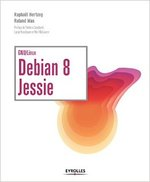Summarize the image with a detailed caption.

The image features the cover of a book titled "Debian 8 Jessie," authored by Raphaël Hertzog and Roland Mas. The cover design showcases a vibrant, abstract graphic in warm tones that visually represents the dynamic nature of the Debian operating system. The title is prominently displayed at the center in bold, clear lettering, making it easy to identify, while the authors' names are featured below. This book serves as a comprehensive guide to Debian 8, offering insights and instructions for users looking to navigate and utilize this version of the popular Linux distribution effectively. The publisher, Eyrolles, is also noted at the bottom, indicating its role in the book’s distribution.